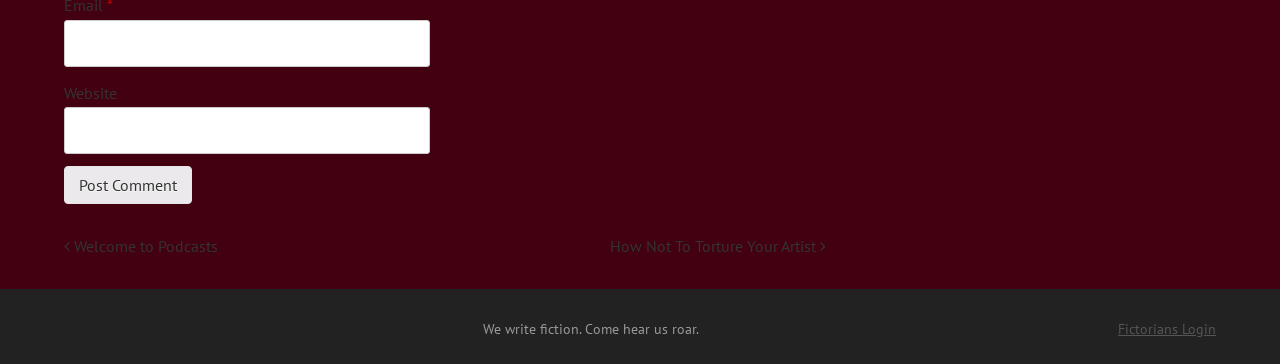Using the information in the image, could you please answer the following question in detail:
How many textboxes are there in the webpage?

There are two textboxes in the webpage, one for 'Email' and one for 'Website', which are likely used for commenting or registration purposes.